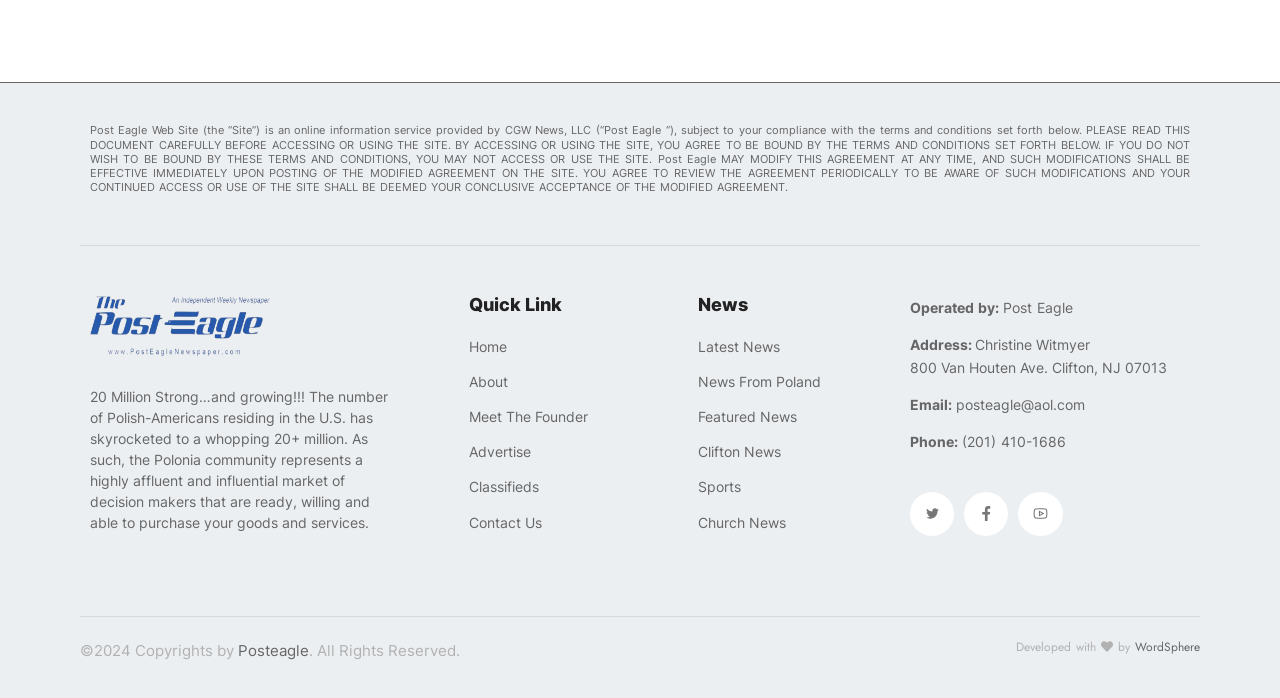Using details from the image, please answer the following question comprehensively:
What is the number of Polish-Americans in the US?

According to the StaticText element with the text '20 Million Strong…and growing!!! The number of Polish-Americans residing in the U.S. has skyrocketed to a whopping 20+ million.', we can infer that the number of Polish-Americans in the US is 20 million.